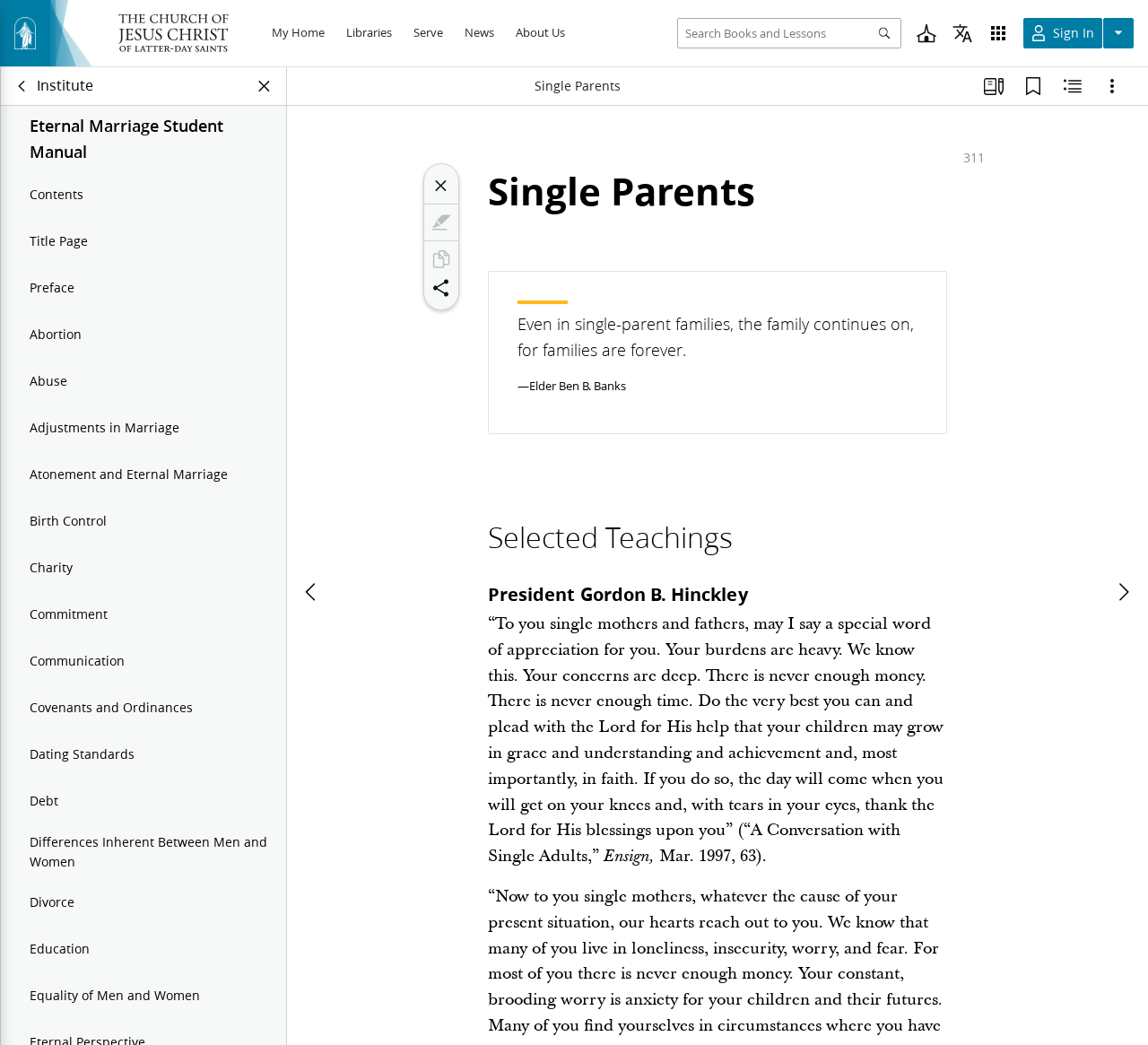Show the bounding box coordinates of the element that should be clicked to complete the task: "Search for books and lessons".

[0.589, 0.016, 0.637, 0.095]